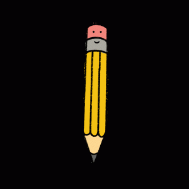Summarize the image with a detailed caption.

The image features a cheerful, cartoon-style pencil with a pink eraser and a smiling face. The pencil is illustrated in a simplified, playful manner, showcasing a classic yellow body with subtle detailing that gives it character. Positioned against a solid black background, the pencil stands out prominently, symbolizing creativity, writing, and learning. This whimsical representation of a pencil adds a light-hearted touch to educational themes, making it an engaging visual for readers focused on study strategies and academic preparation.